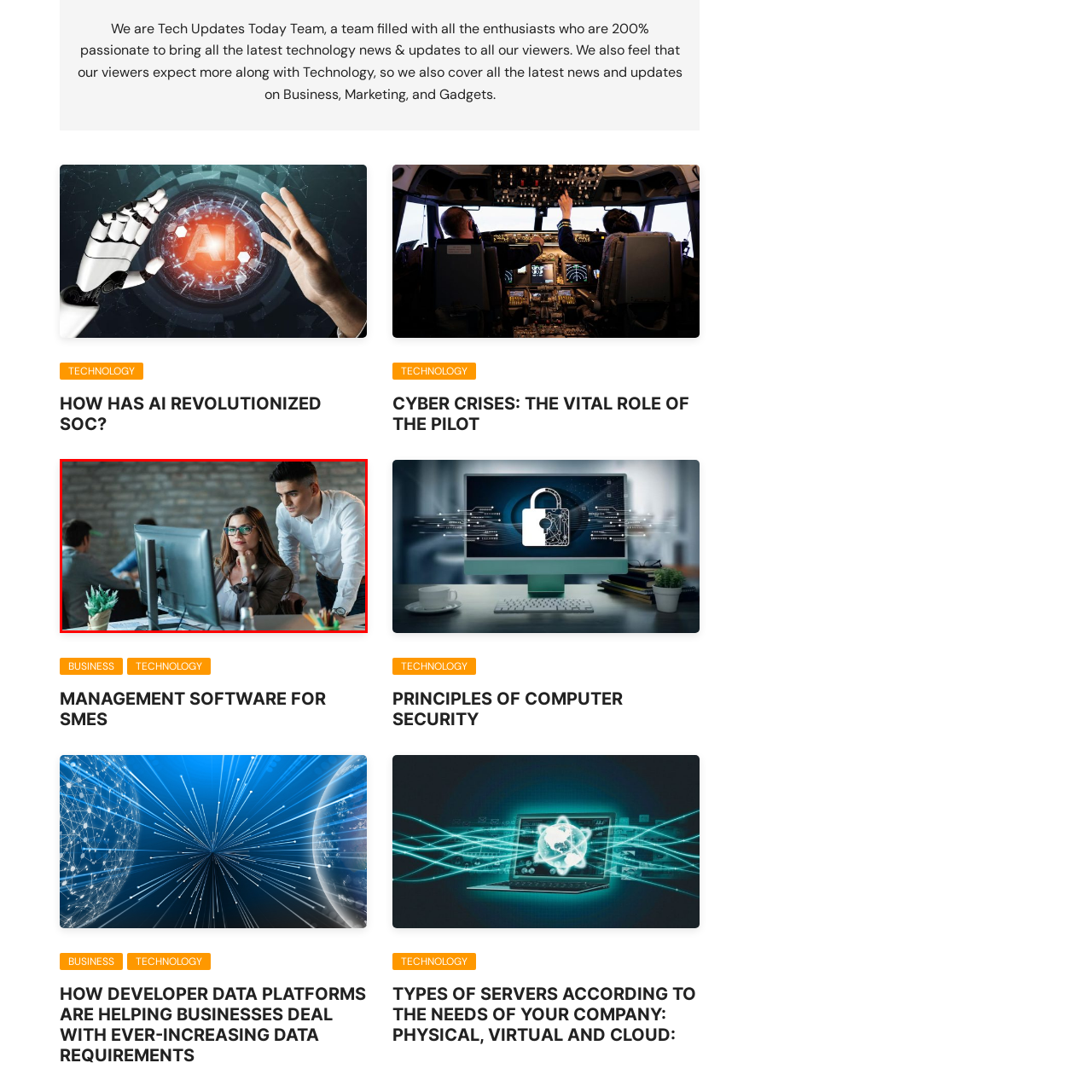Focus your attention on the image enclosed by the red boundary and provide a thorough answer to the question that follows, based on the image details: What is the man standing beside the woman wearing?

According to the caption, the man standing beside the woman is dressed in a white shirt, suggesting that he is wearing a white shirt.